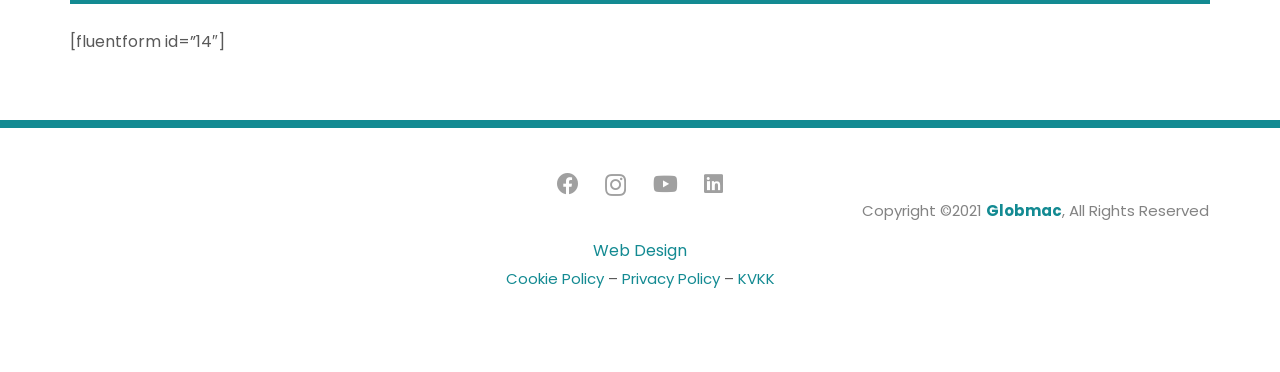Identify the bounding box coordinates of the element that should be clicked to fulfill this task: "go to YouTube". The coordinates should be provided as four float numbers between 0 and 1, i.e., [left, top, right, bottom].

[0.51, 0.464, 0.529, 0.523]